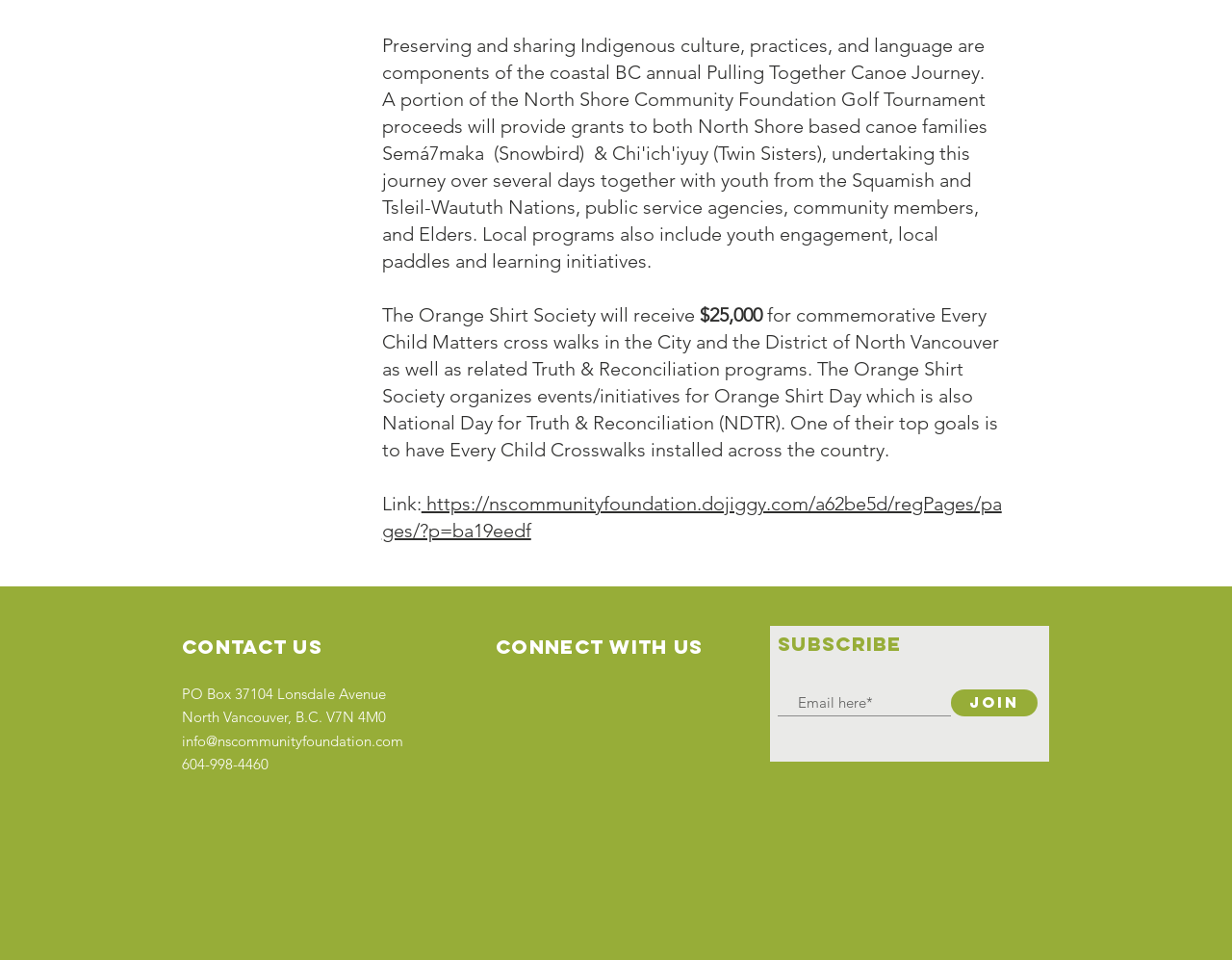Please locate the bounding box coordinates of the element that needs to be clicked to achieve the following instruction: "Send an email to the foundation". The coordinates should be four float numbers between 0 and 1, i.e., [left, top, right, bottom].

[0.148, 0.762, 0.327, 0.781]